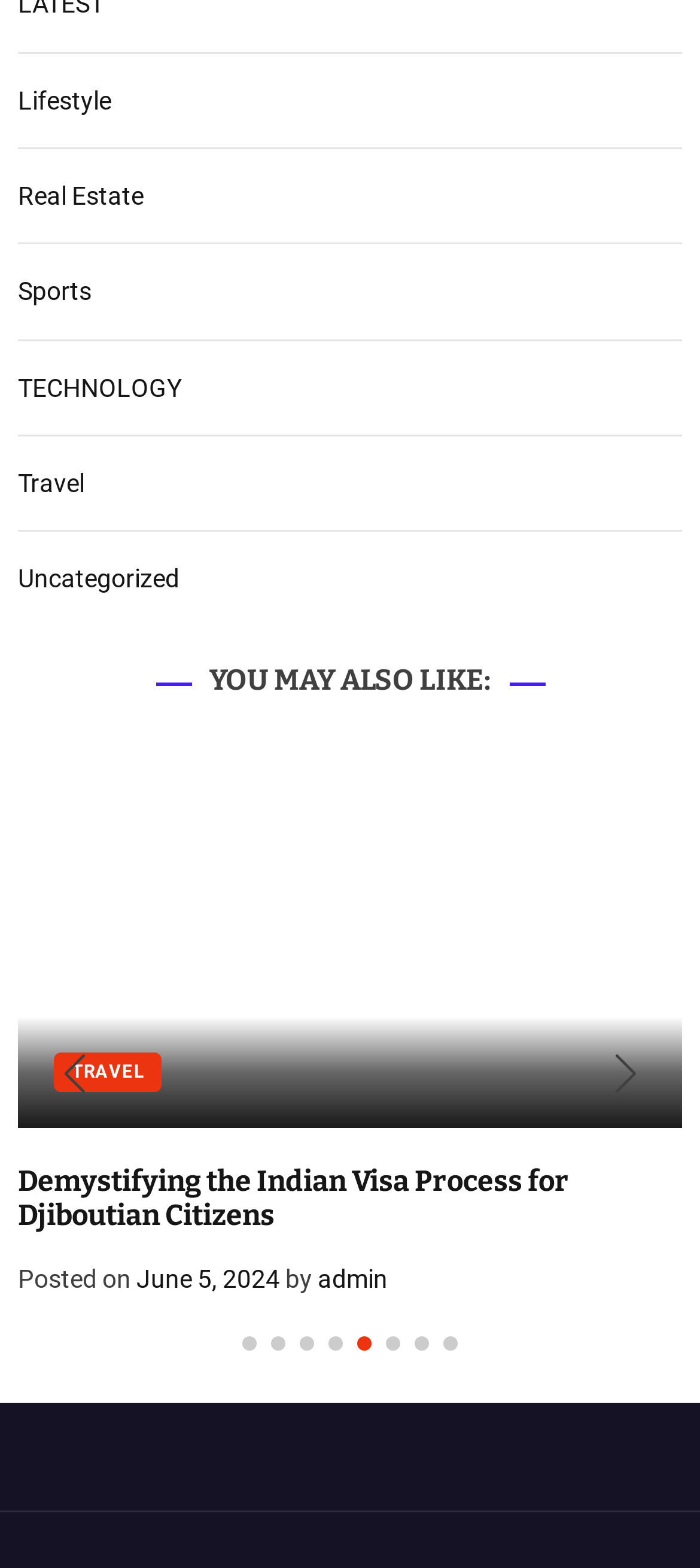What is the author of the article? Examine the screenshot and reply using just one word or a brief phrase.

admin